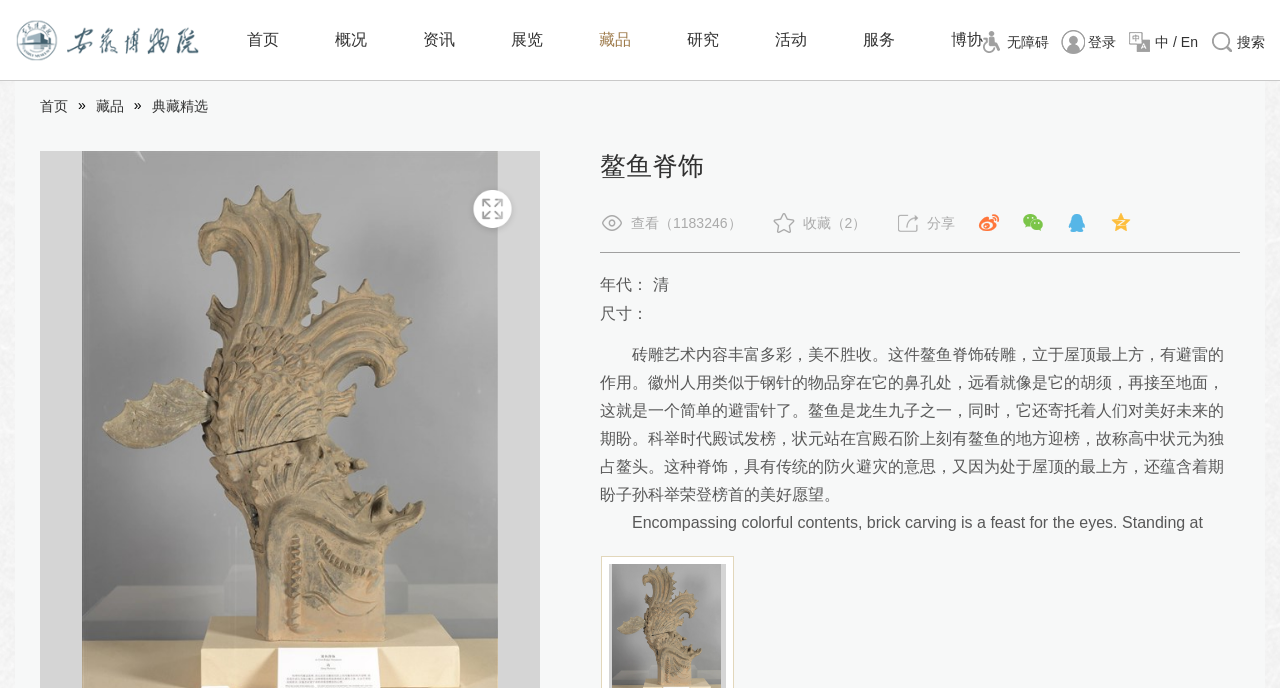Can you find the bounding box coordinates of the area I should click to execute the following instruction: "view the details of the artifact"?

[0.469, 0.219, 0.969, 0.265]